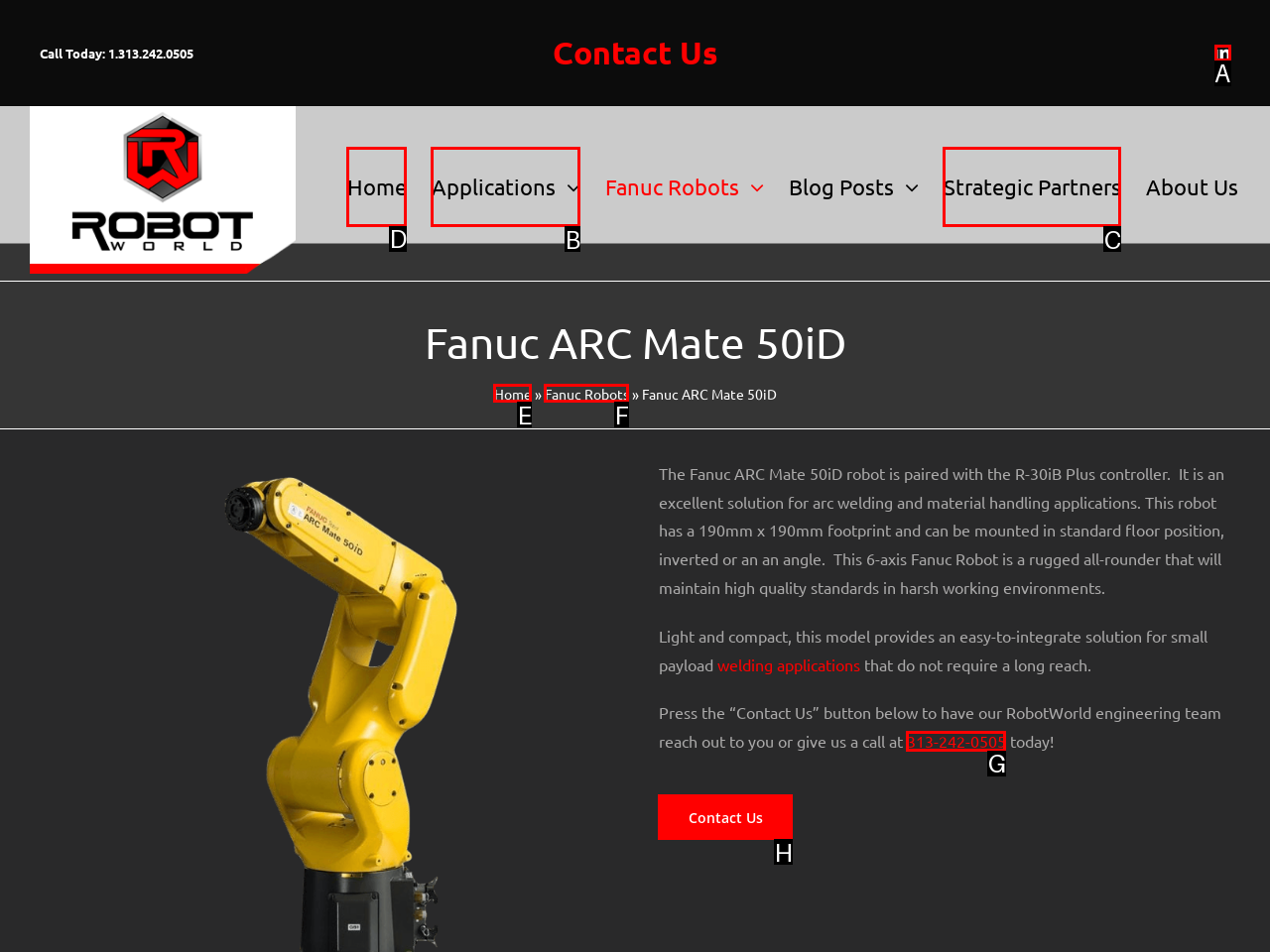What option should you select to complete this task: Go to Home page? Indicate your answer by providing the letter only.

D